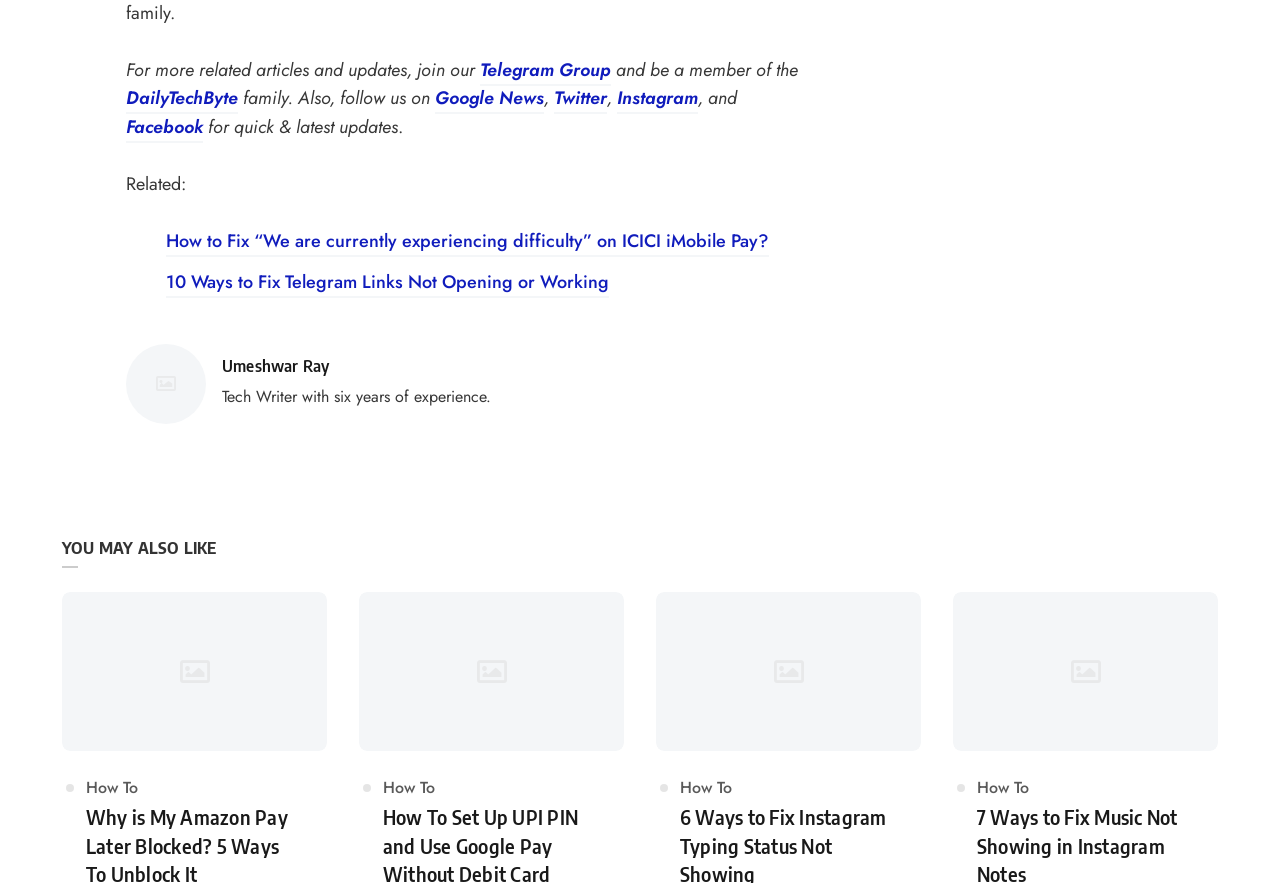Find the bounding box coordinates for the UI element that matches this description: "How To".

[0.531, 0.879, 0.572, 0.905]